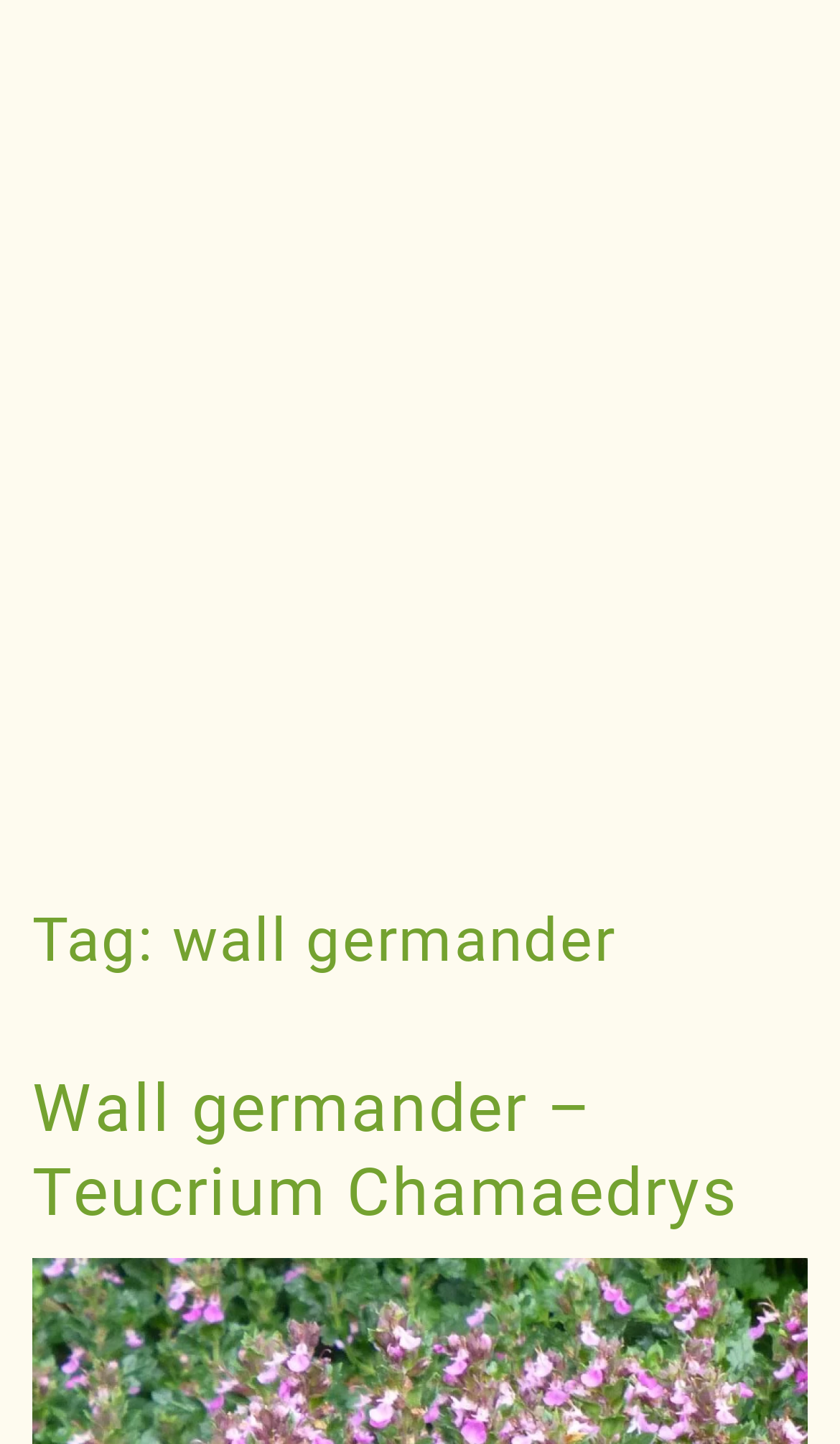Based on the description "Video Gallery", find the bounding box of the specified UI element.

[0.103, 0.185, 0.897, 0.229]